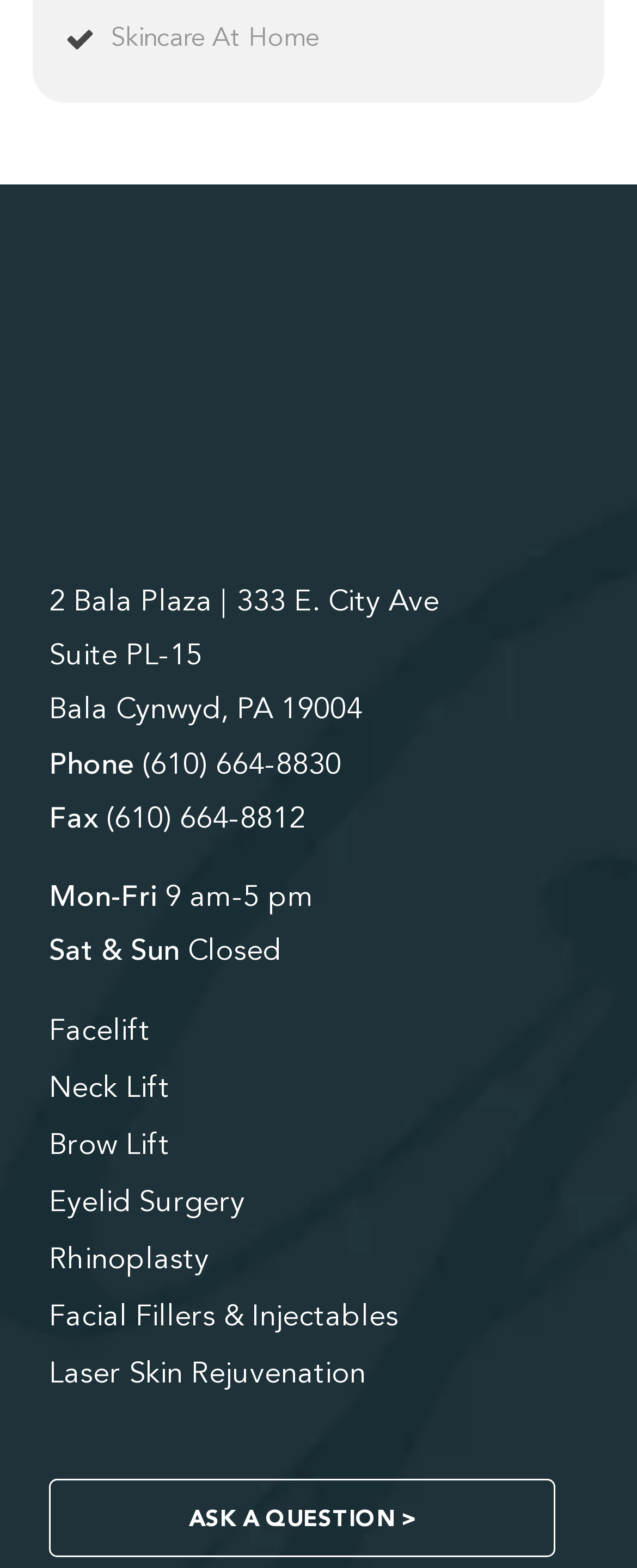Please answer the following question using a single word or phrase: How many types of facial procedures are listed?

7